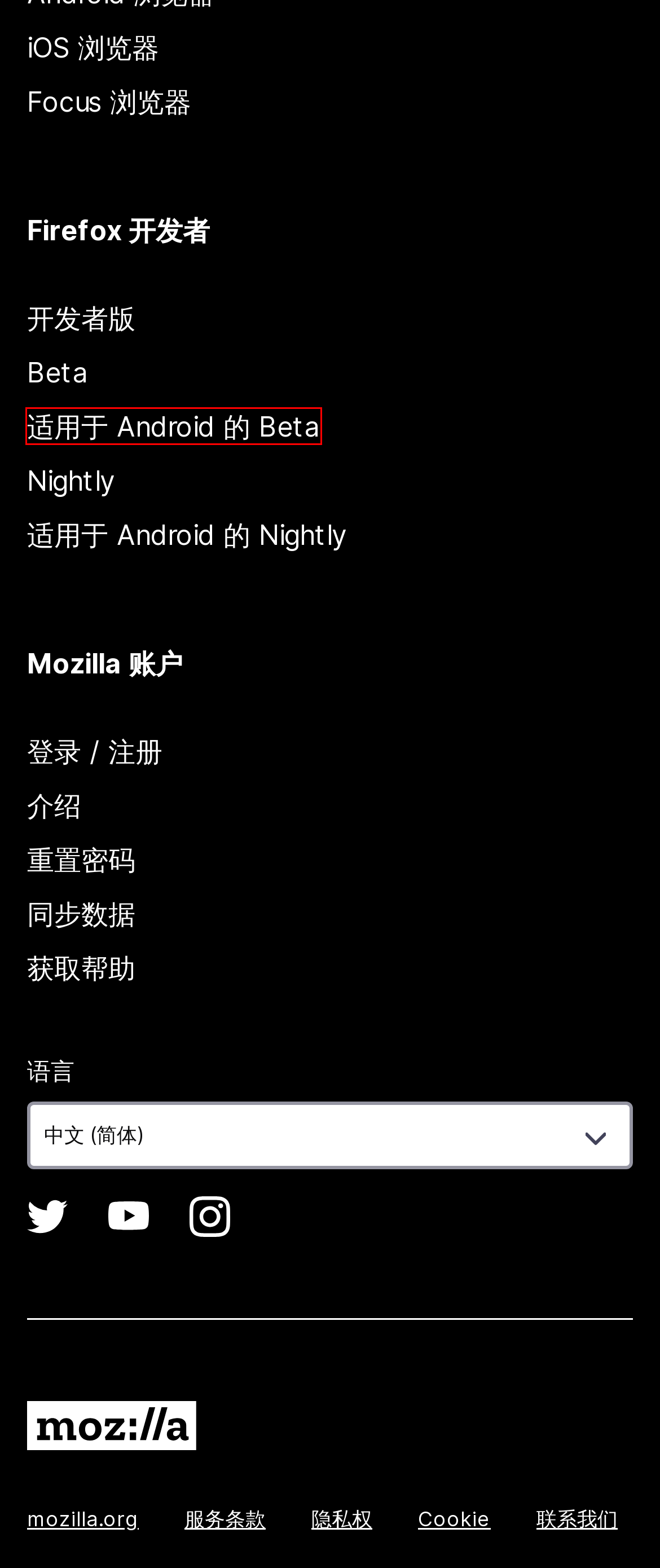Provided is a screenshot of a webpage with a red bounding box around an element. Select the most accurate webpage description for the page that appears after clicking the highlighted element. Here are the candidates:
A. Mozilla accounts
B. Try New Features in a Pre-Release Android Browser | Firefox
C. Websites, Communications & Cookies Privacy Notice — Mozilla
D. Choose your language or locale to browse Mozilla.org — Mozilla
E. Internet for people, not profit — Mozilla Global
F. Firefox Developer Edition
G. Download and test future releases of Firefox for desktop, Android and iOS.
H. Websites & Communications Terms of Use — Mozilla

B